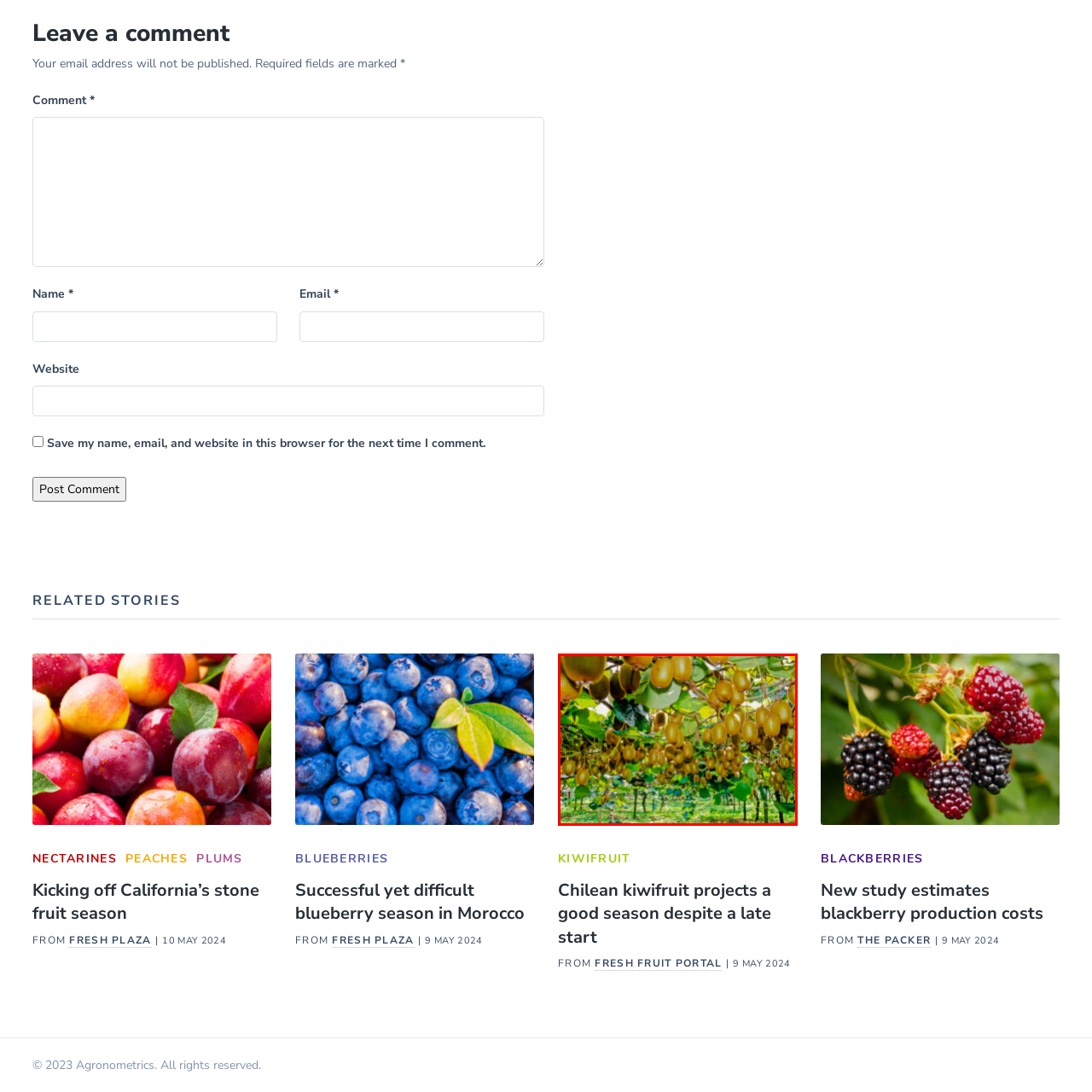What is the article title related to the image?
Look at the image highlighted within the red bounding box and provide a detailed answer to the question.

The photograph parallels the article titled 'Chilean kiwifruit projects a good season despite a late start', reflecting the optimism surrounding kiwifruit production in the region as reported by Fresh Fruit Portal.